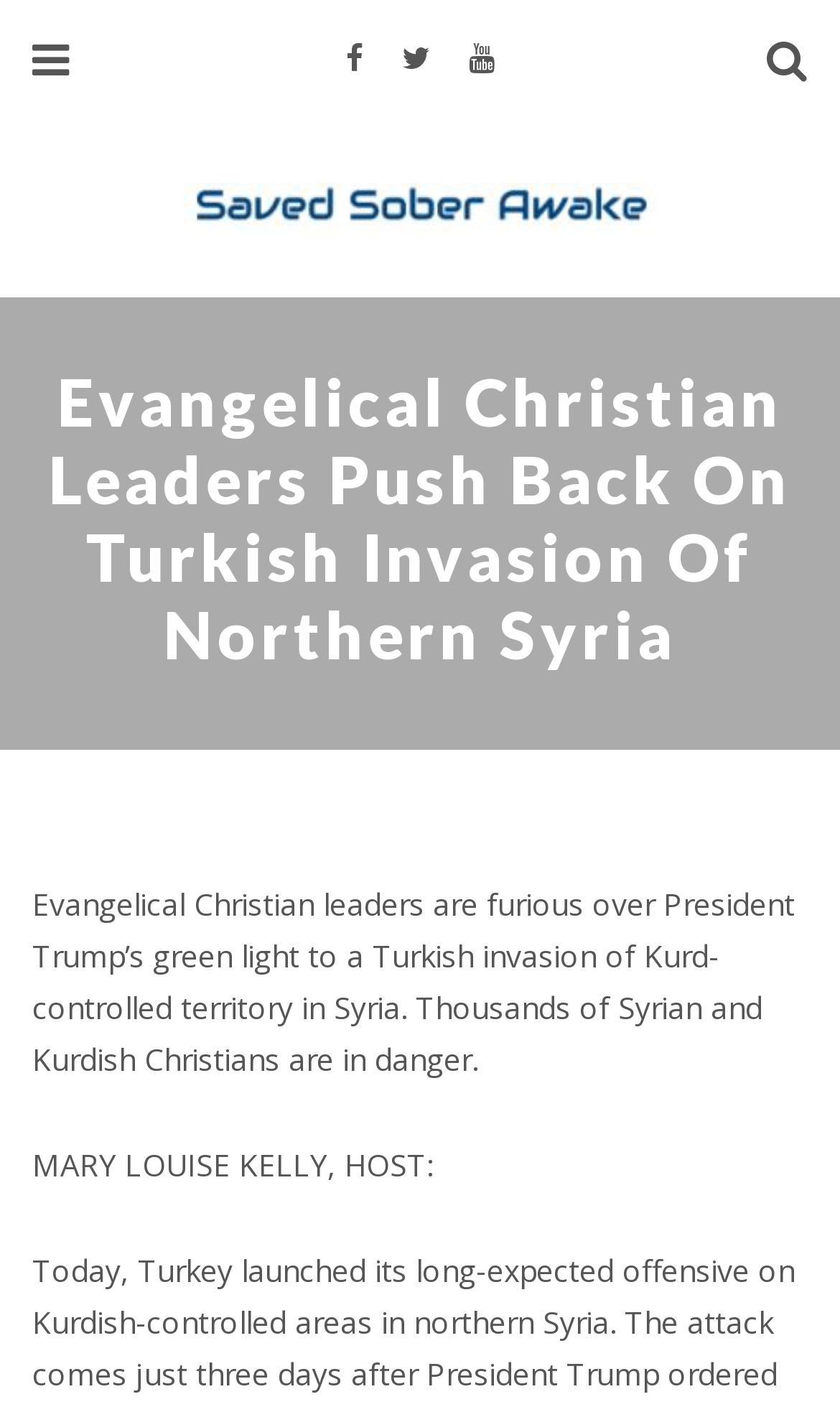What is the role of President Trump in the article?
Can you provide an in-depth and detailed response to the question?

I determined President Trump's role by reading the text 'Evangelical Christian leaders are furious over President Trump’s green light to a Turkish invasion of Kurd-controlled territory in Syria.' which indicates that he has given permission for the Turkish invasion.